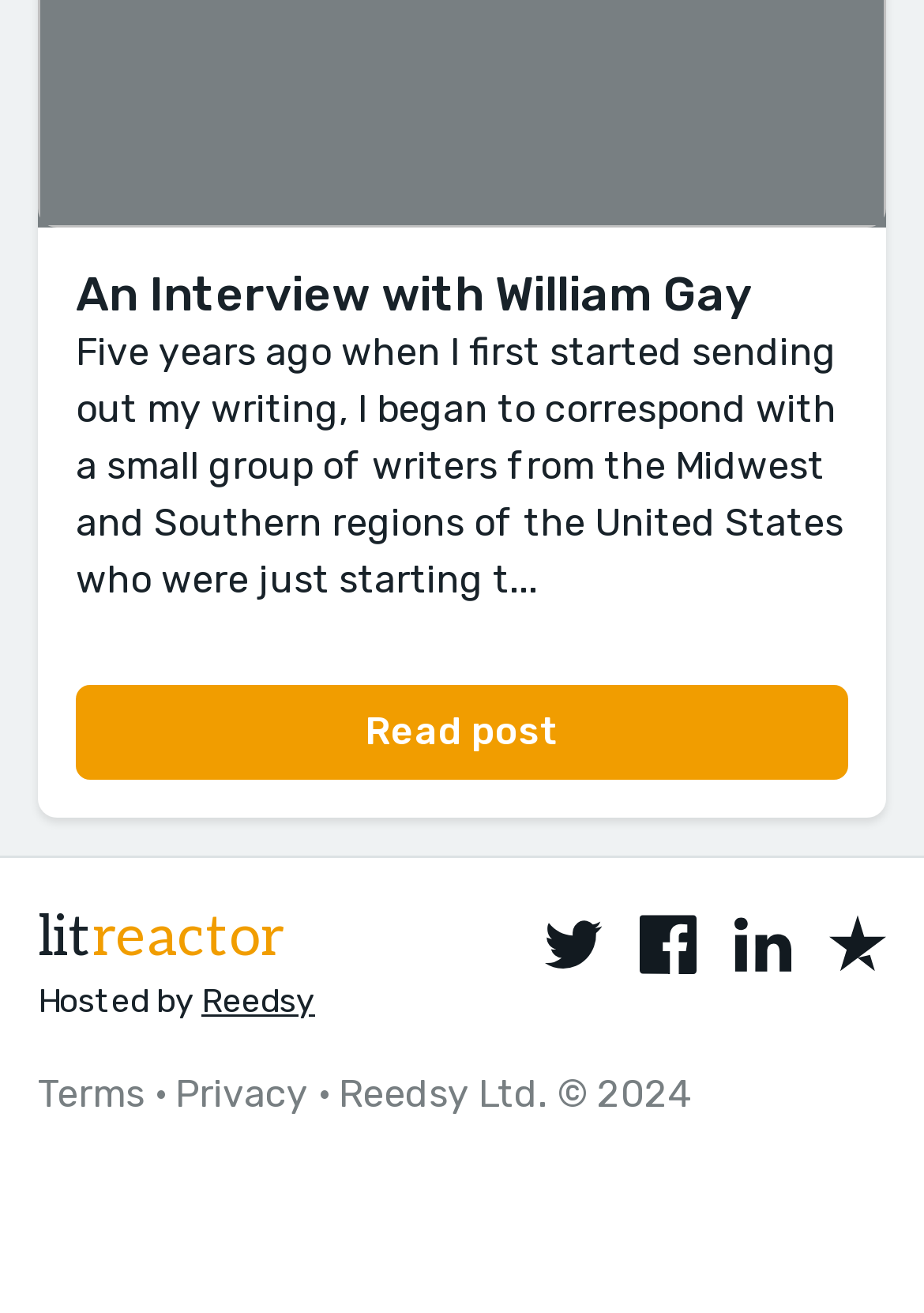What is the copyright year mentioned?
Based on the screenshot, respond with a single word or phrase.

2024